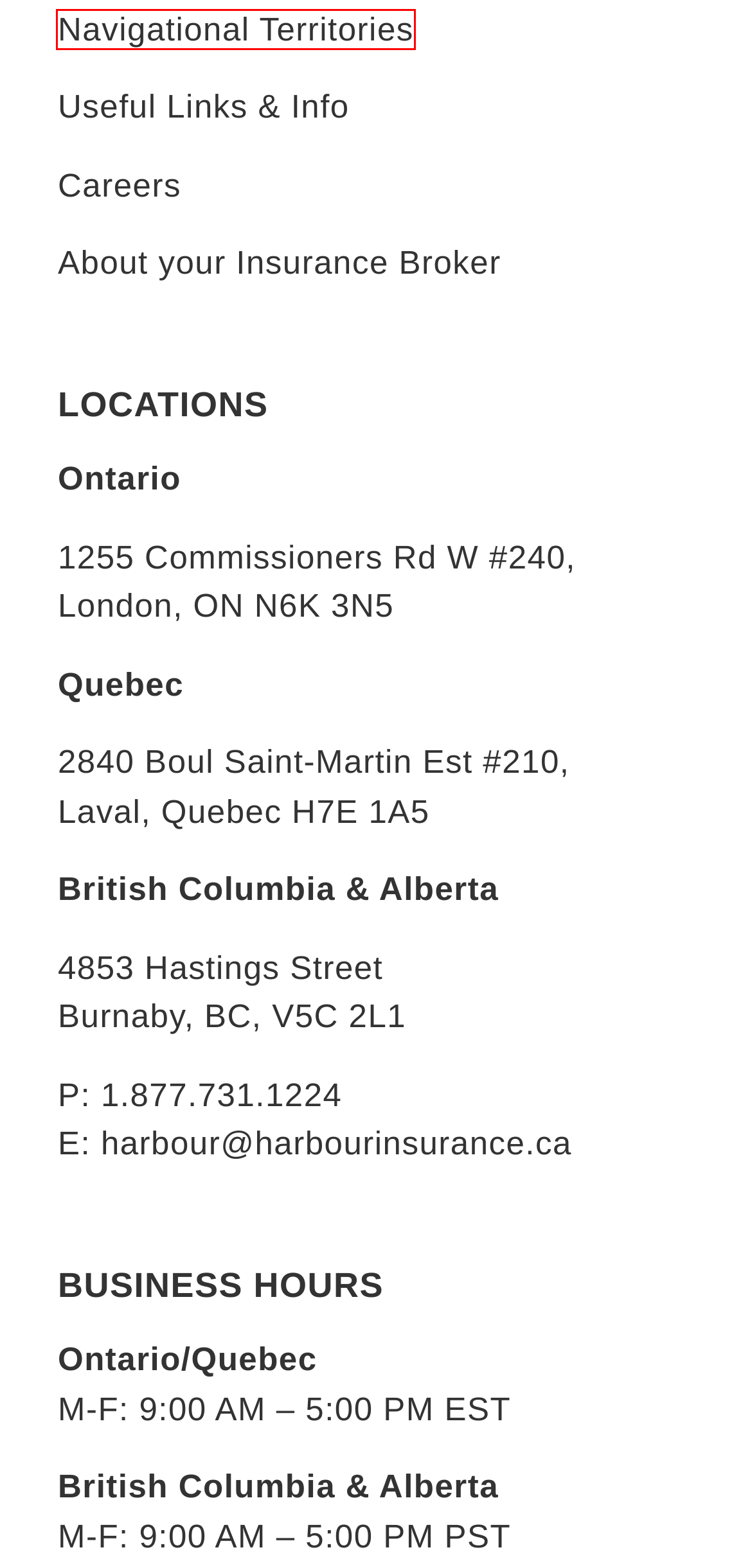Review the screenshot of a webpage that includes a red bounding box. Choose the most suitable webpage description that matches the new webpage after clicking the element within the red bounding box. Here are the candidates:
A. Safe Harbour Boat Insurance Laval
B. Useful Links & Info | Boating Information | Harbour Insurance
C. Careers - Safe Harbour Insurance
D. Safe Harbour Boat Insurance London
E. About your Broker - Safe Harbour Insurance
F. ON, BC, AB & QC boat insurance | Safe Harbour Insurance
G. Navigational Territories - Safe Harbour Insurance
H. Safe Harbour Boat Insurance Burnaby

G